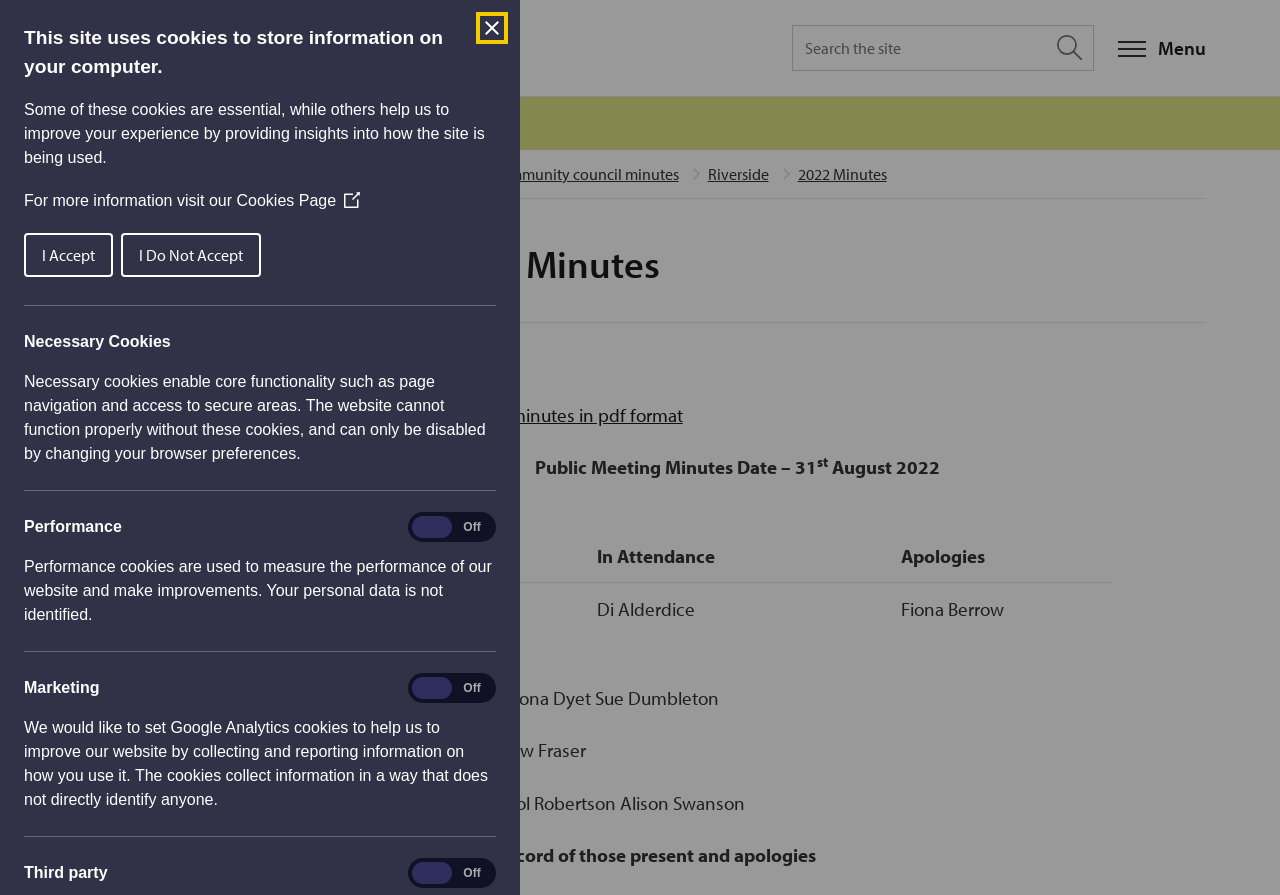Extract the bounding box coordinates of the UI element described by: "parent_node: Third party". The coordinates should include four float numbers ranging from 0 to 1, e.g., [left, top, right, bottom].

[0.322, 0.963, 0.384, 0.988]